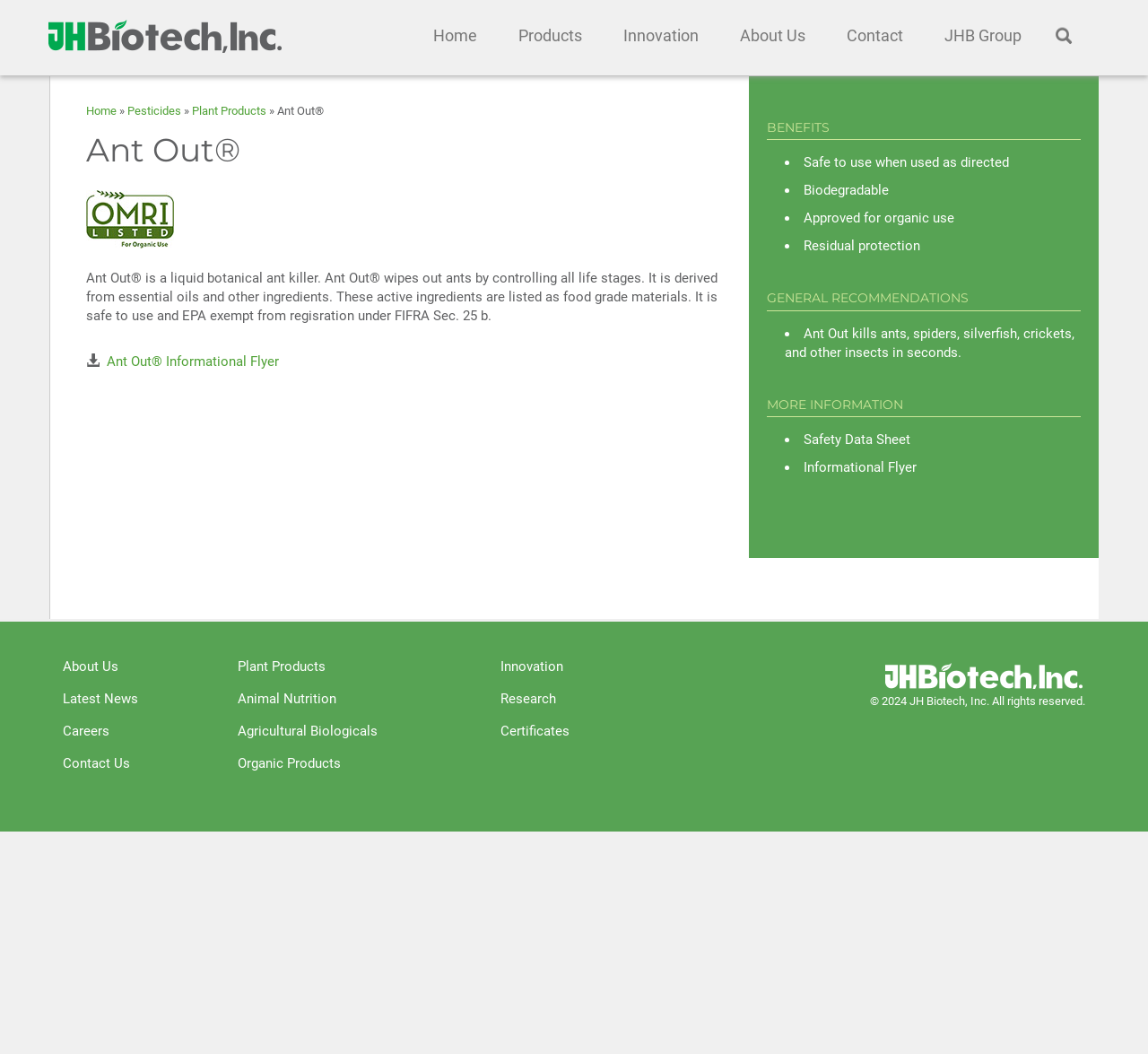Answer the question using only one word or a concise phrase: What is the purpose of Ant Out®?

To kill ants and other insects